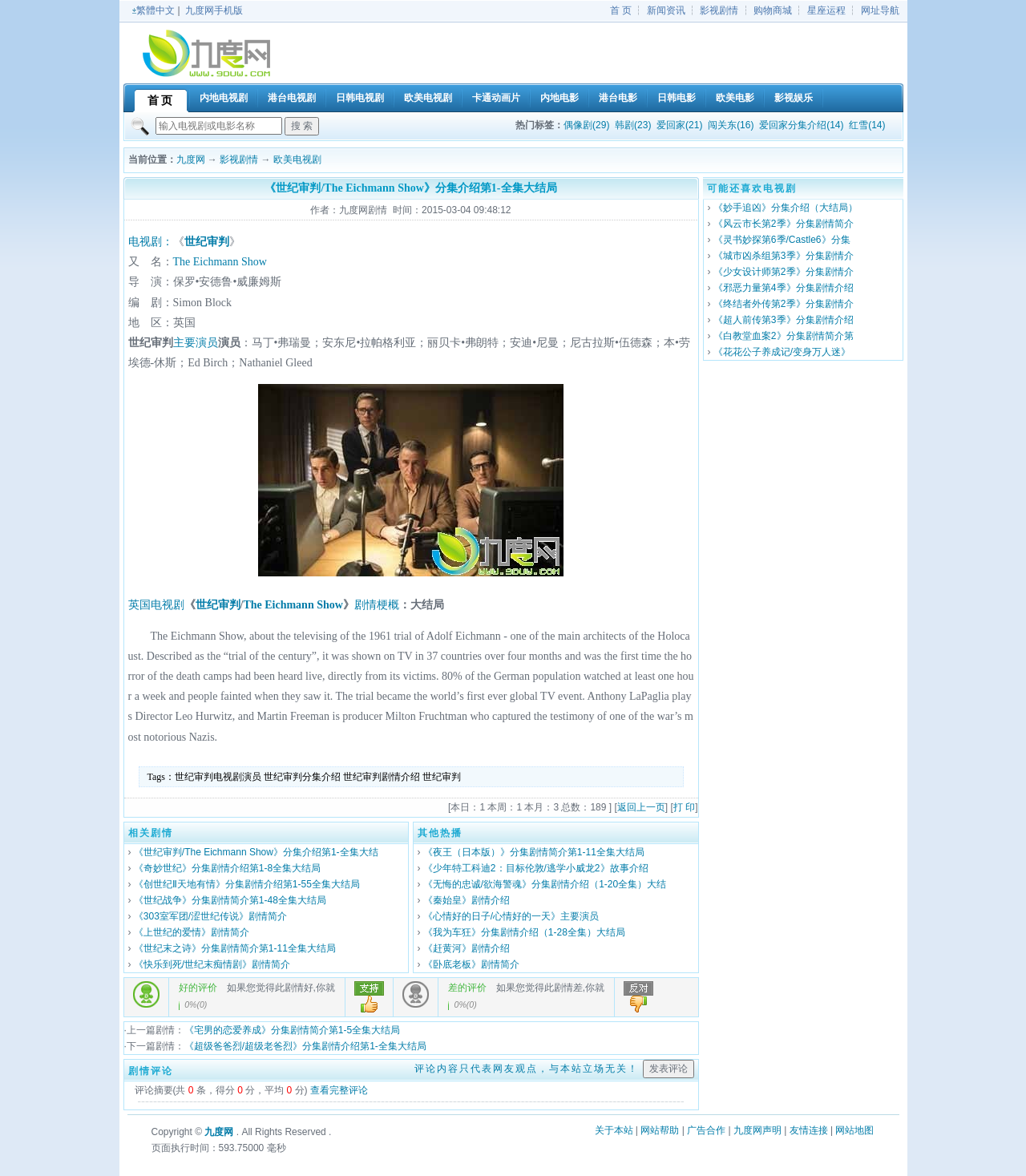Please find the main title text of this webpage.

《世纪审判/The Eichmann Show》分集介绍第1-全集大结局